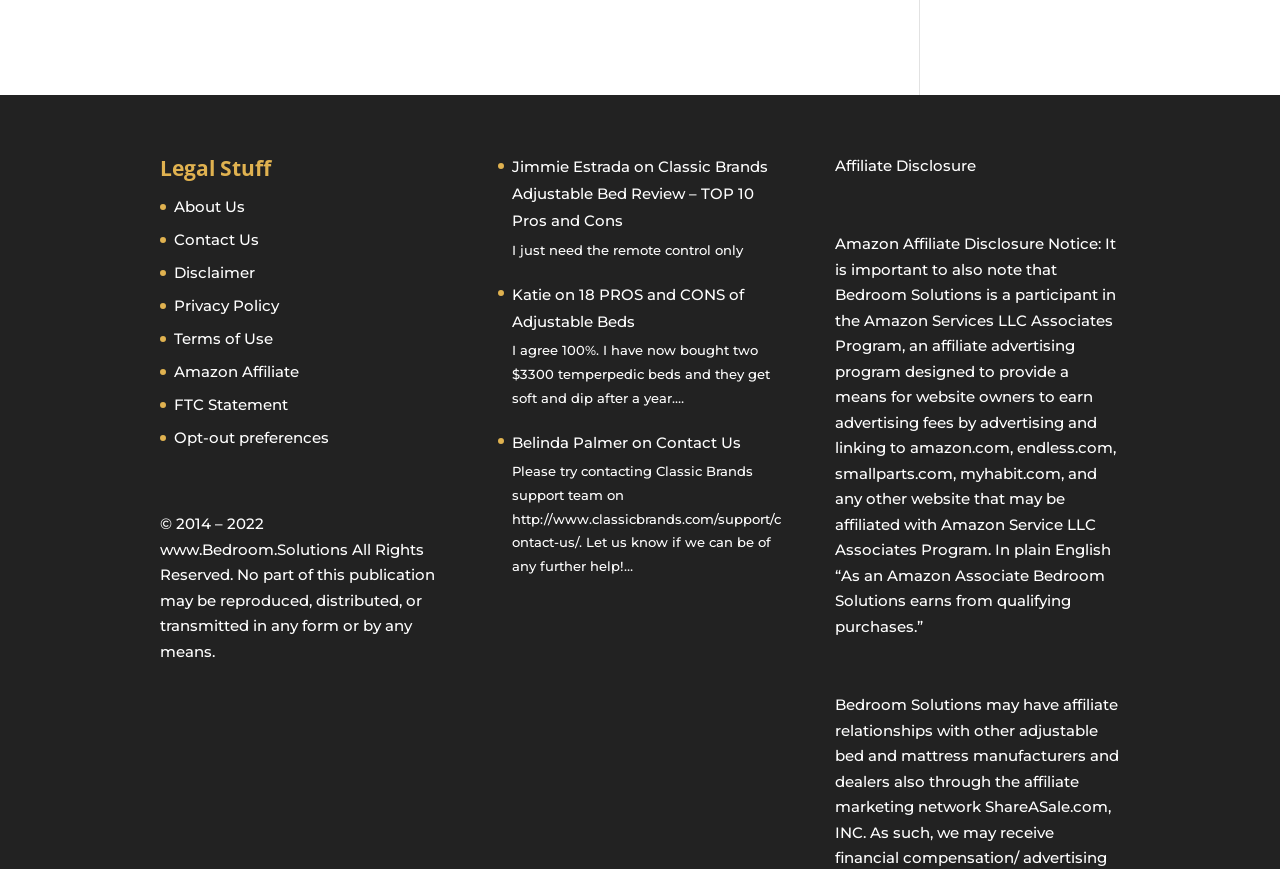Please identify the bounding box coordinates of the clickable area that will allow you to execute the instruction: "Click on About Us".

[0.136, 0.227, 0.191, 0.249]